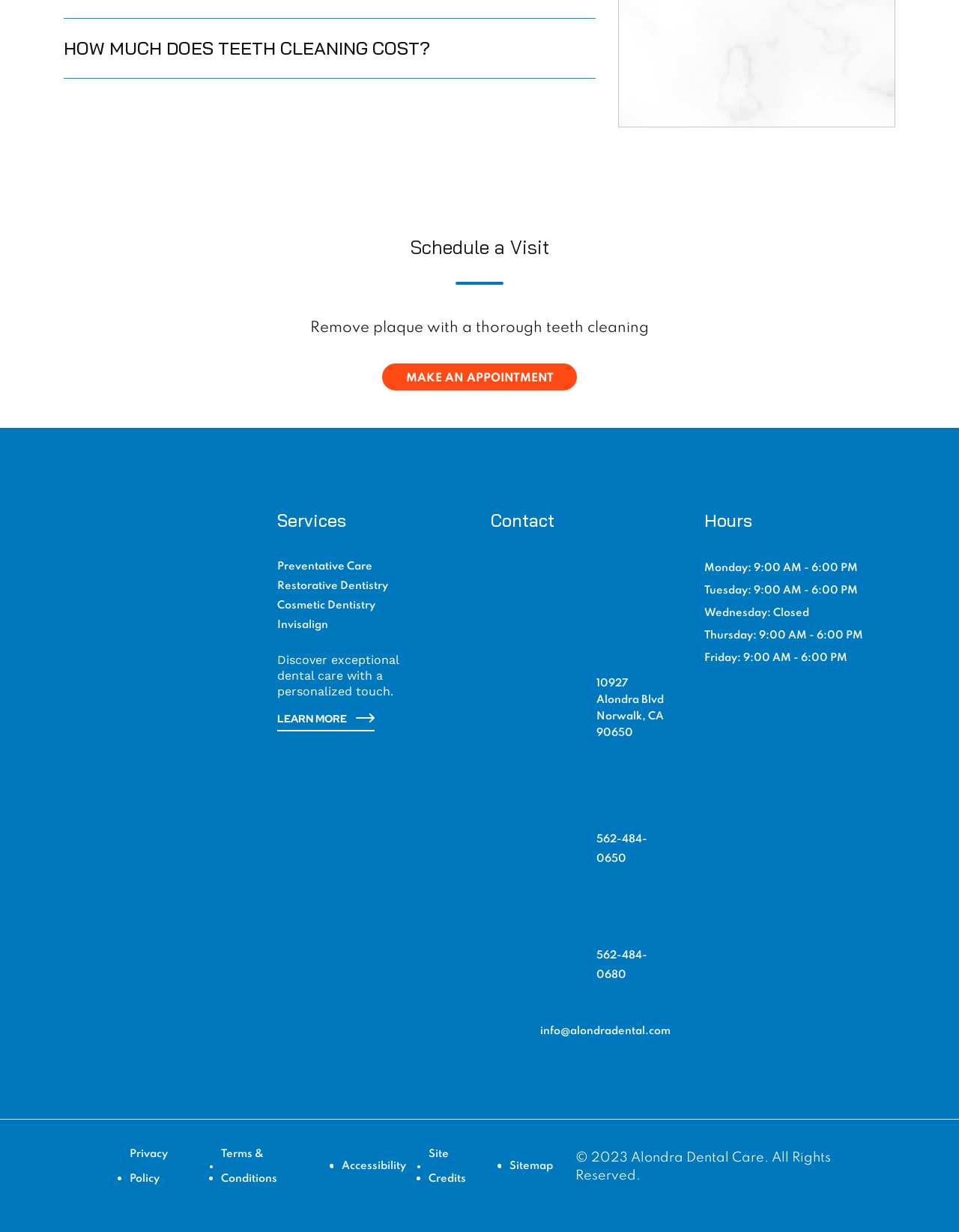Please determine the bounding box coordinates of the element to click in order to execute the following instruction: "Click the '東悟アセット・マネジメント株式会社' link". The coordinates should be four float numbers between 0 and 1, specified as [left, top, right, bottom].

None